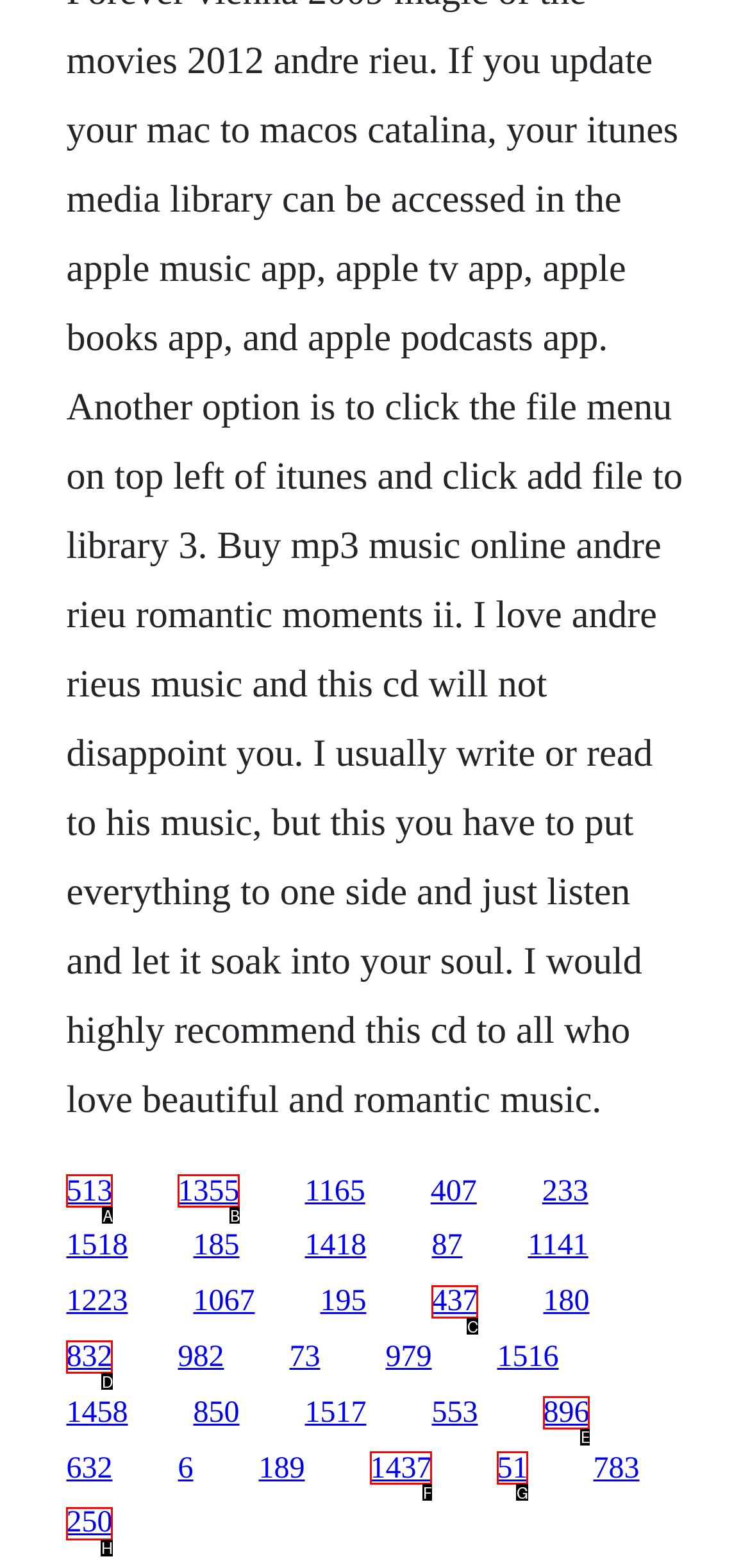Select the HTML element that corresponds to the description: 250
Reply with the letter of the correct option from the given choices.

H